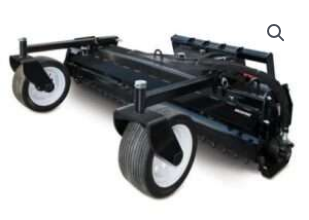Using the image as a reference, answer the following question in as much detail as possible:
What is the purpose of the aggressive teeth on the rotor?

The aggressive teeth on the large-diameter rotor are designed to efficiently pulverize soil, allowing for effective debris pickup and seedbed preparation, which is essential for landscaping and agricultural applications.